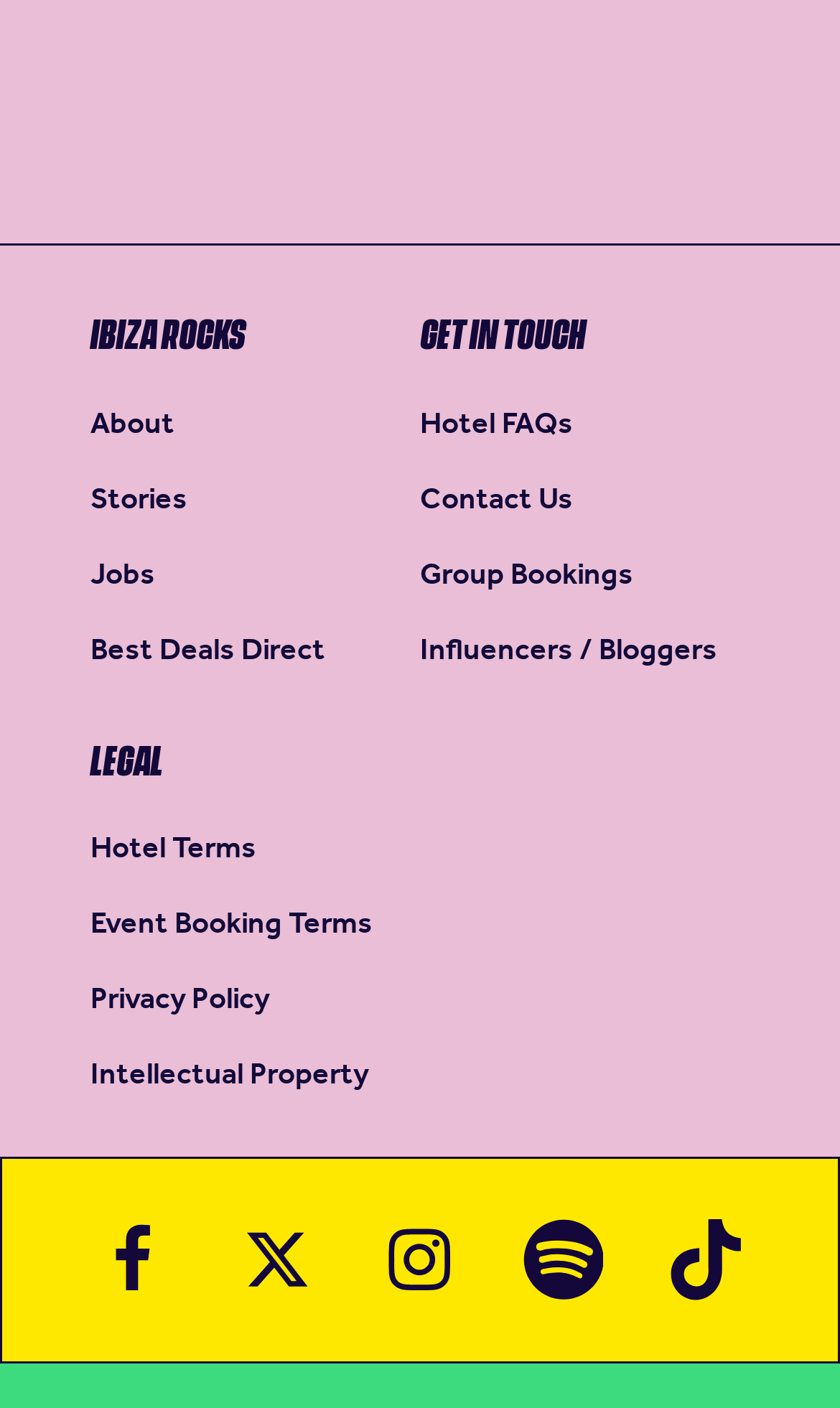Locate the bounding box coordinates of the element I should click to achieve the following instruction: "check Hotel FAQs".

[0.5, 0.284, 0.892, 0.317]